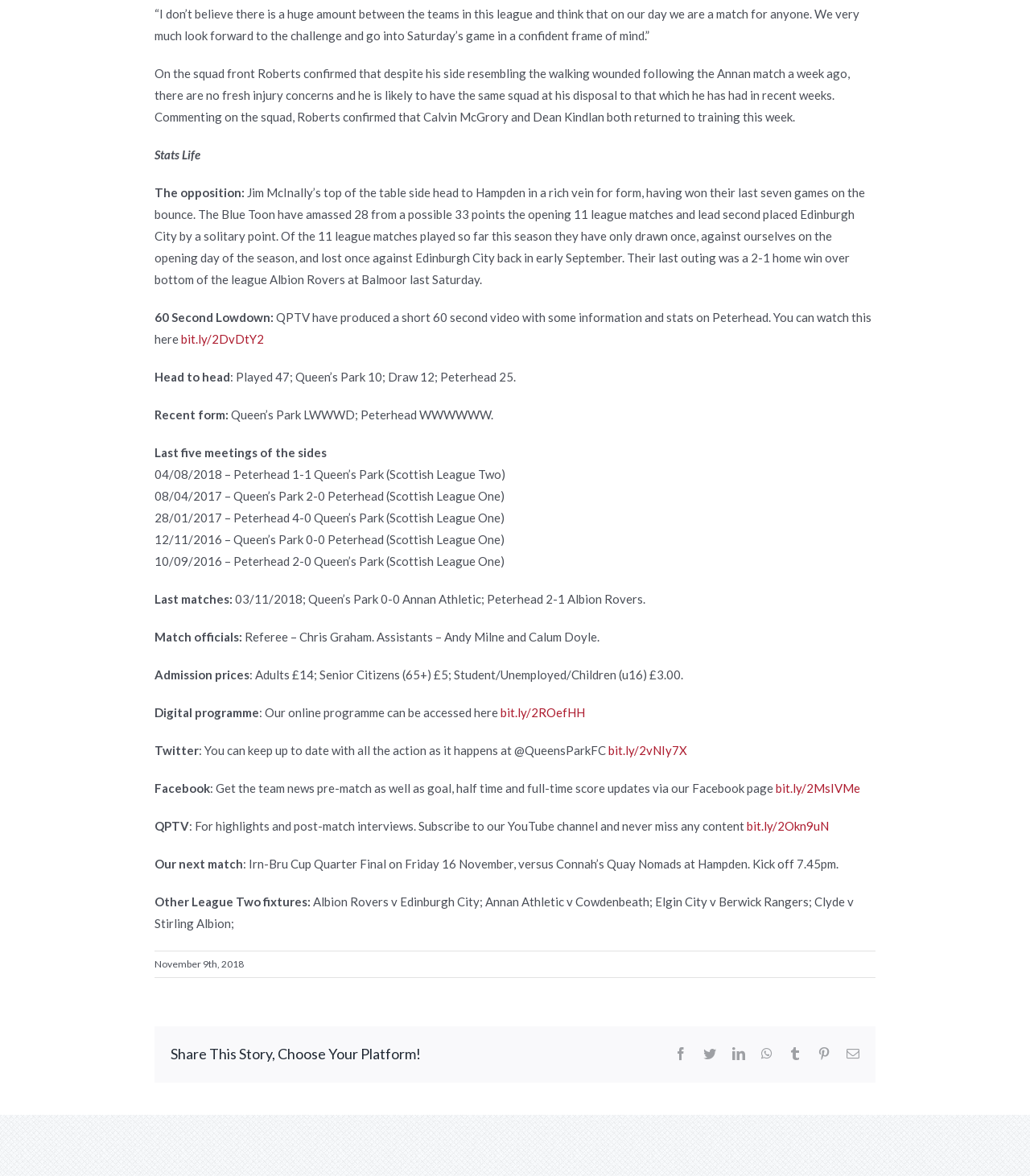What is the current league position of Peterhead?
Use the information from the image to give a detailed answer to the question.

Based on the text 'Jim McInally’s top of the table side head to Hampden in a rich vein for form, having won their last seven games on the bounce.', we can infer that Peterhead is currently at the top of the table.